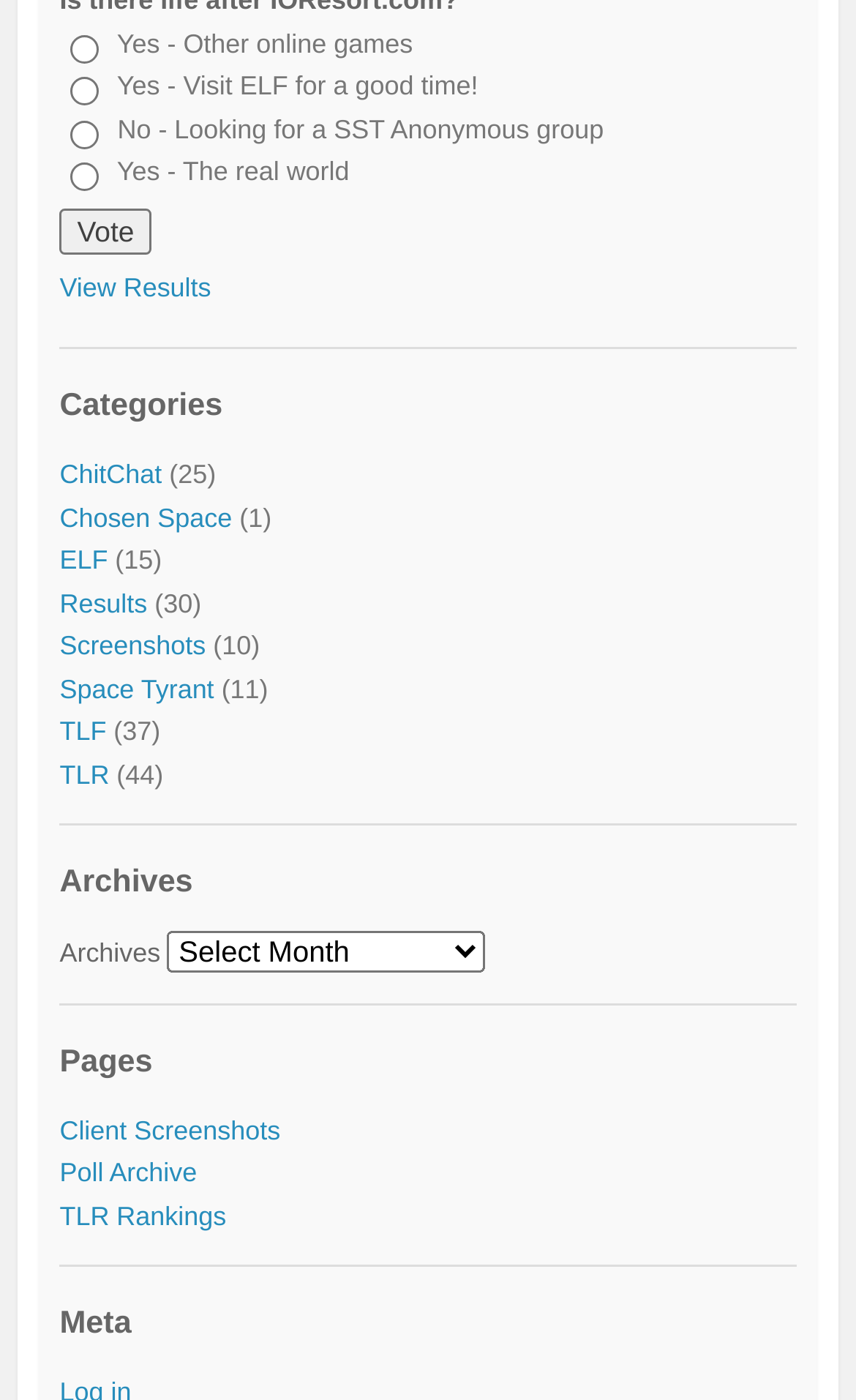Please determine the bounding box coordinates of the element to click on in order to accomplish the following task: "Vote for an option". Ensure the coordinates are four float numbers ranging from 0 to 1, i.e., [left, top, right, bottom].

[0.07, 0.148, 0.177, 0.181]